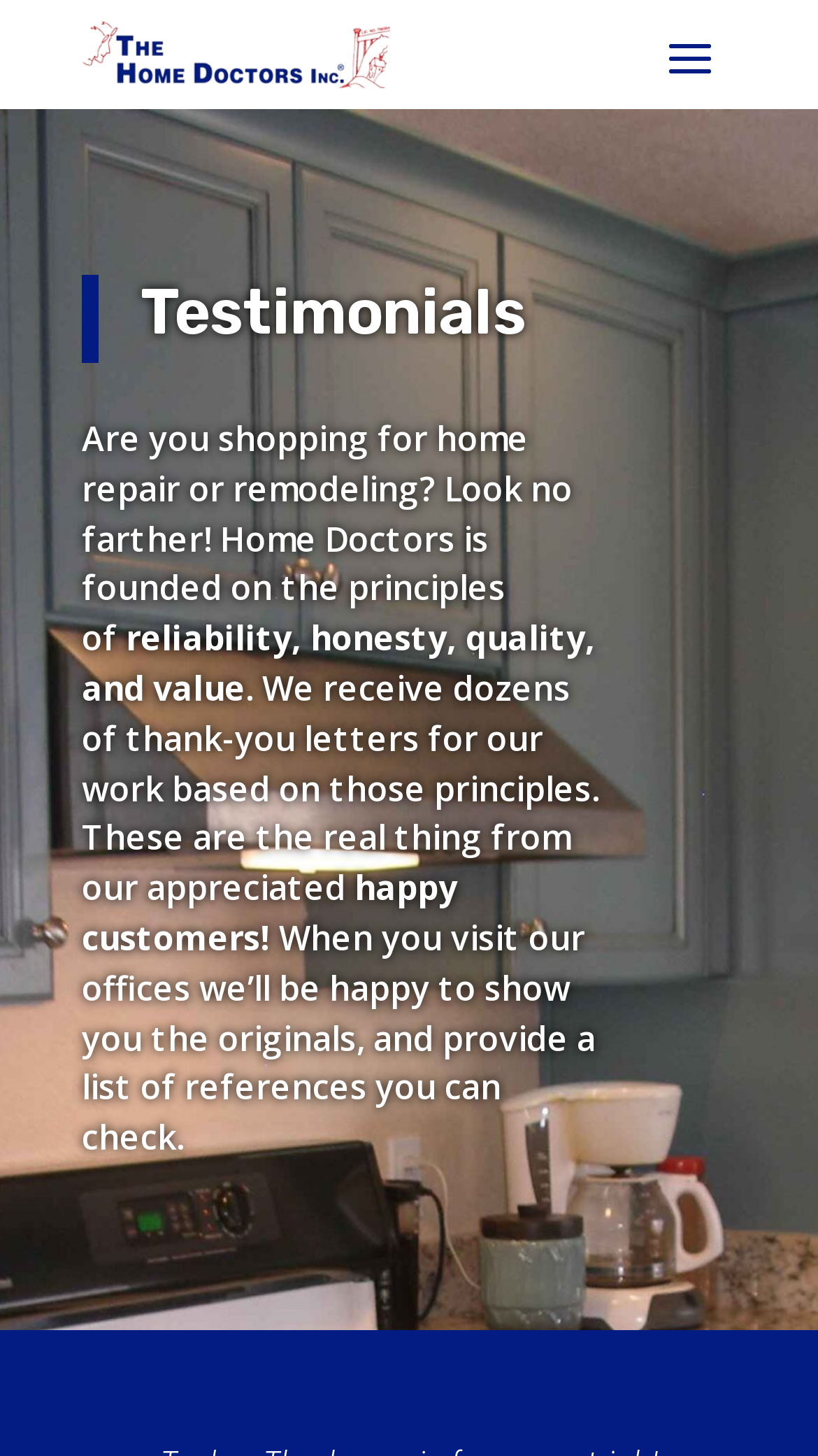What is the purpose of the testimonials on the webpage?
Could you please answer the question thoroughly and with as much detail as possible?

The testimonials on the webpage are from happy customers, and they are shown to demonstrate the appreciation of the customers for the work done by Home Doctors. This is evident from the sentence 'We receive dozens of thank-you letters for our work... These are the real thing from our appreciated happy customers!'